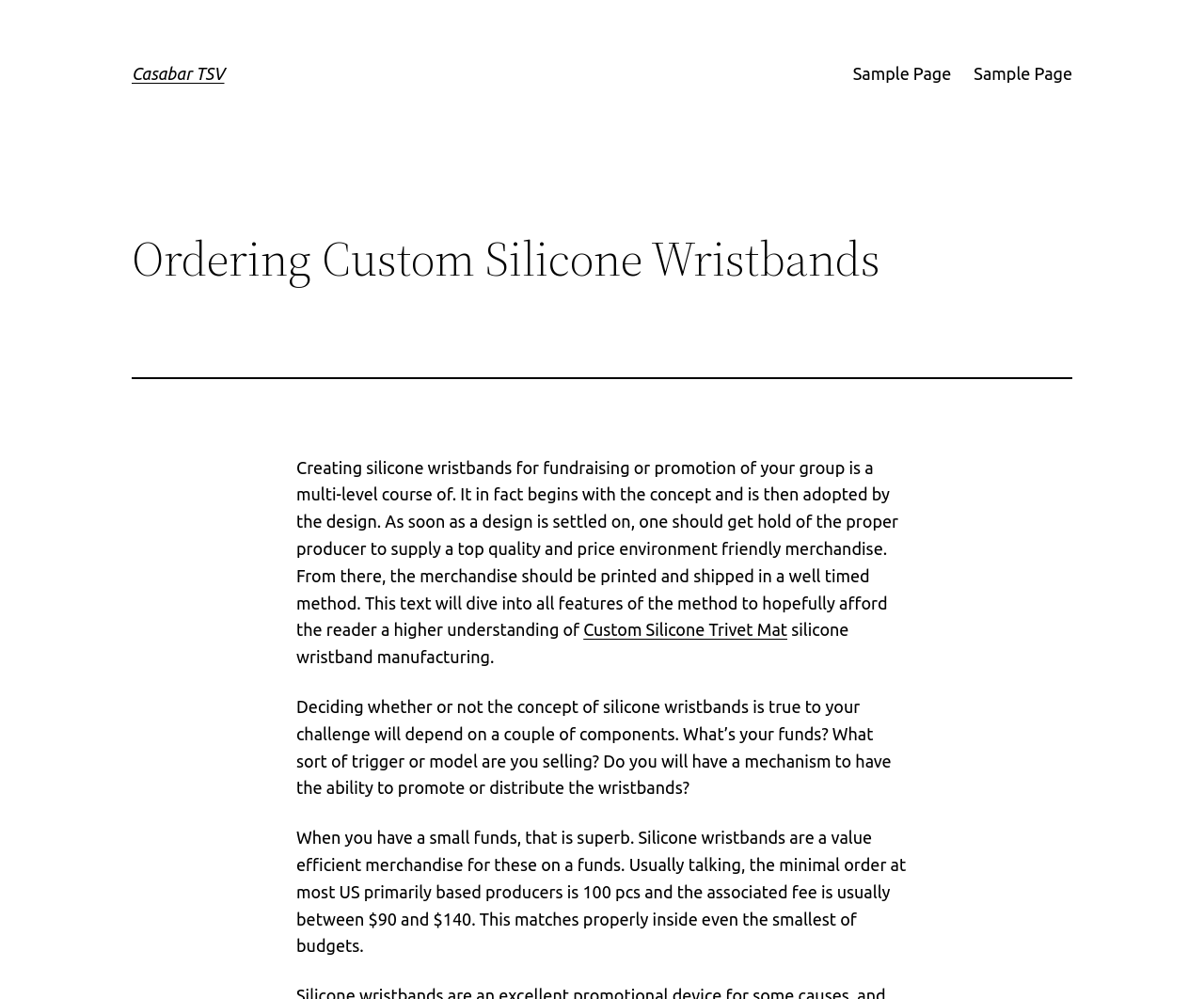What factors affect the decision to use silicone wristbands?
Please respond to the question with a detailed and well-explained answer.

The webpage explains that deciding whether to use silicone wristbands depends on factors such as budget and the type of cause or brand being promoted, which is mentioned in the text 'What’s your funds? What sort of trigger or model are you selling?'